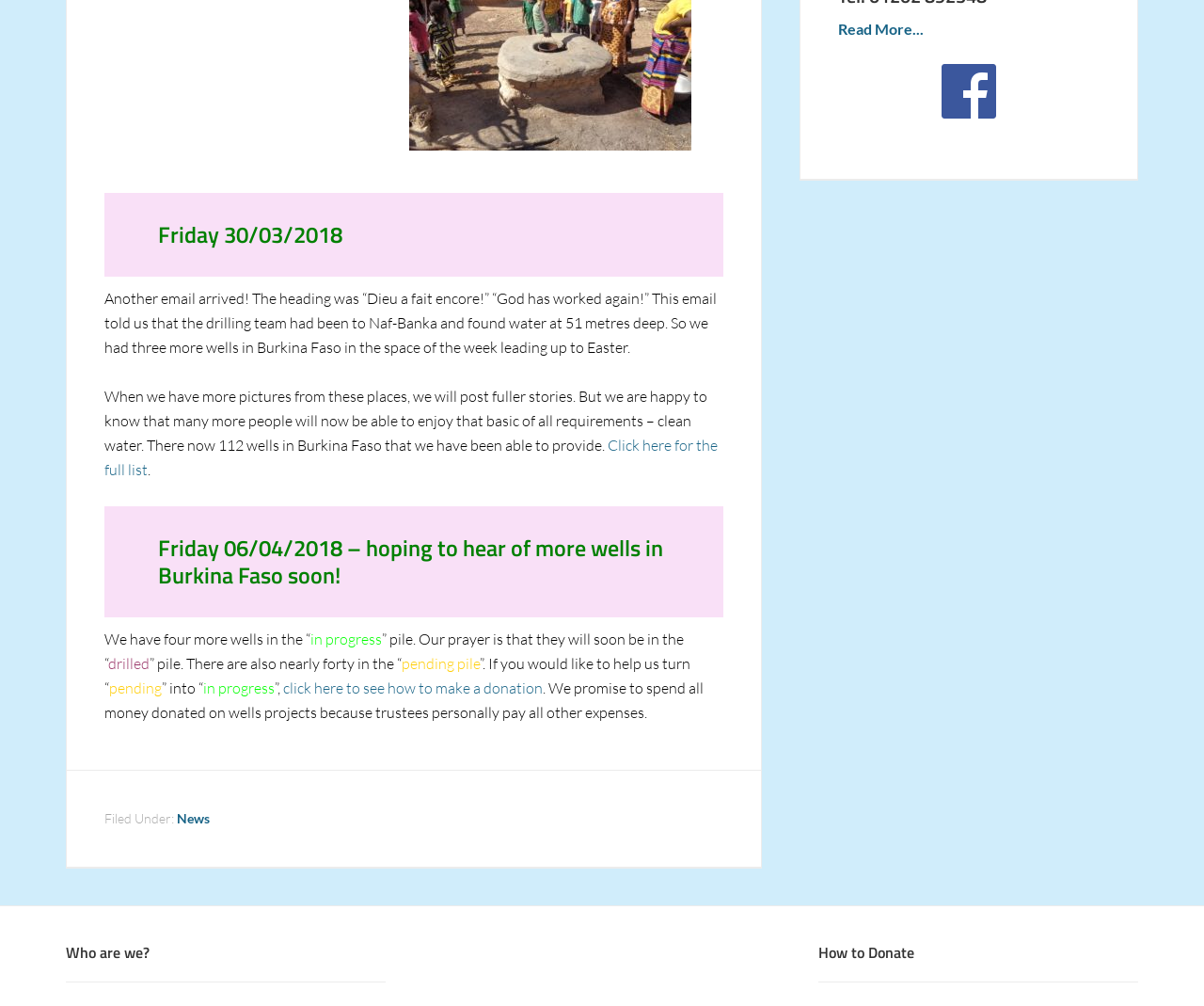What is the date mentioned in the first heading?
Based on the screenshot, provide your answer in one word or phrase.

Friday 30/03/2018